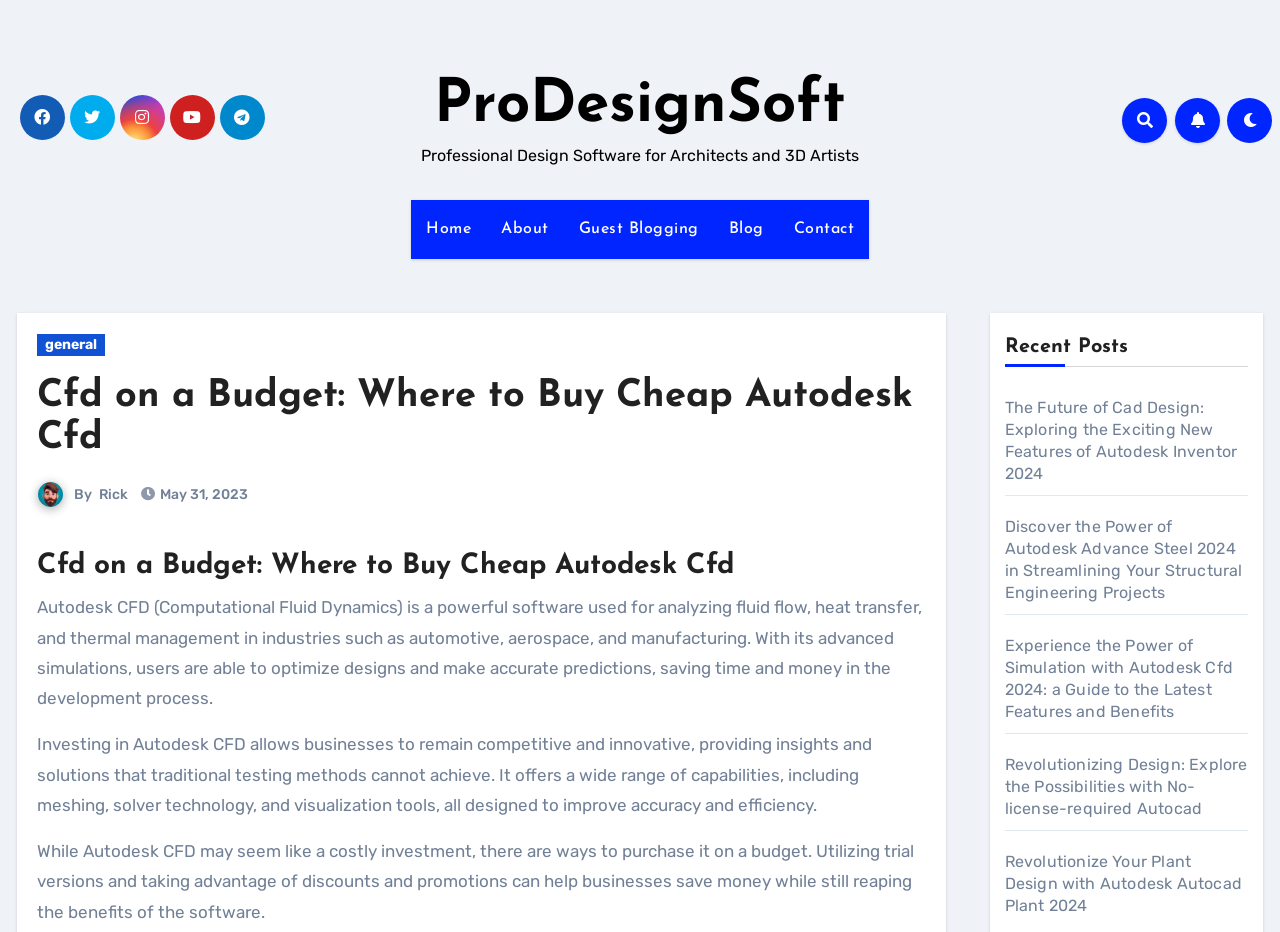What is the name of the software discussed?
Relying on the image, give a concise answer in one word or a brief phrase.

Autodesk CFD